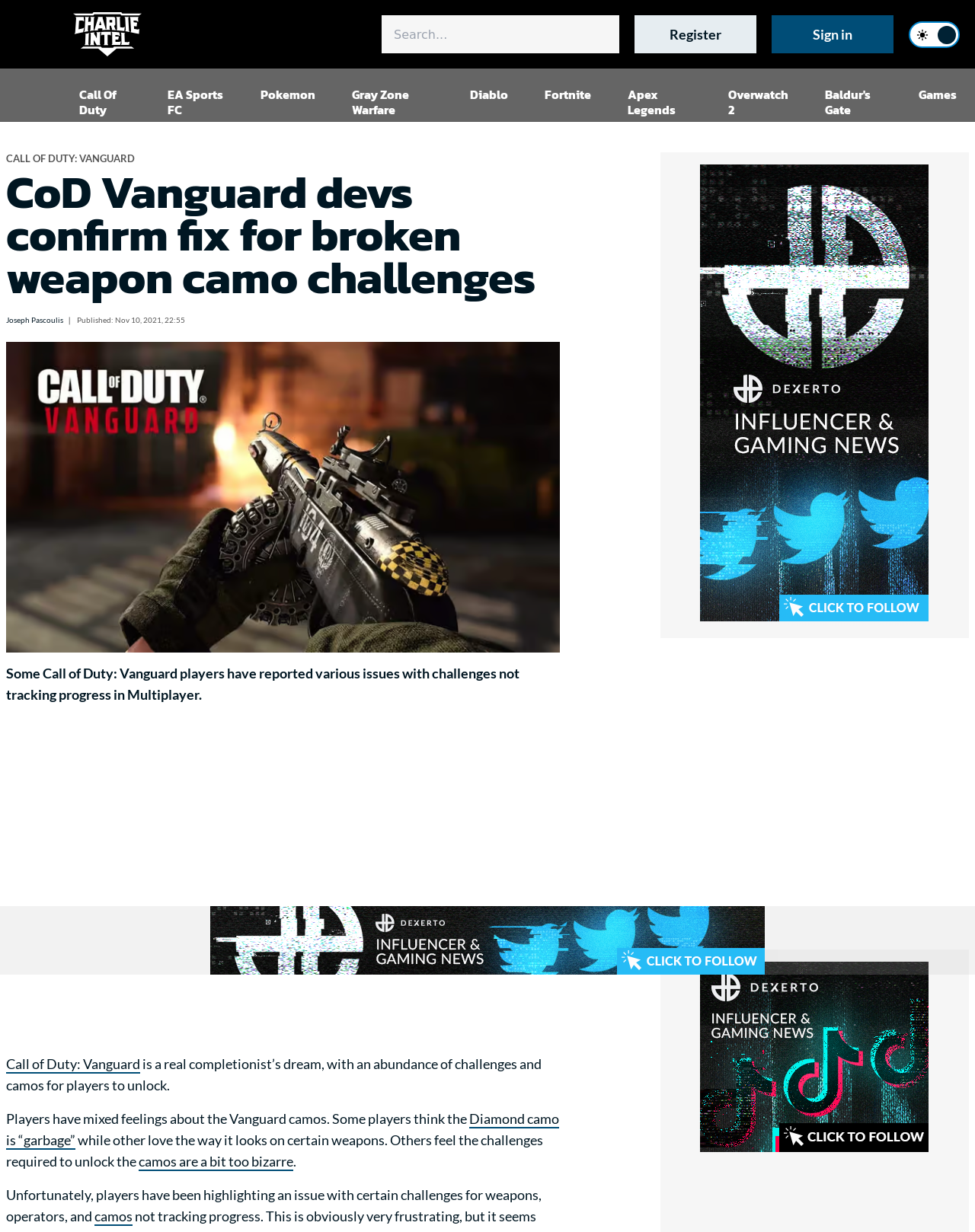Please locate the bounding box coordinates of the region I need to click to follow this instruction: "Read the article about CoD Vanguard devs".

[0.006, 0.138, 0.574, 0.242]